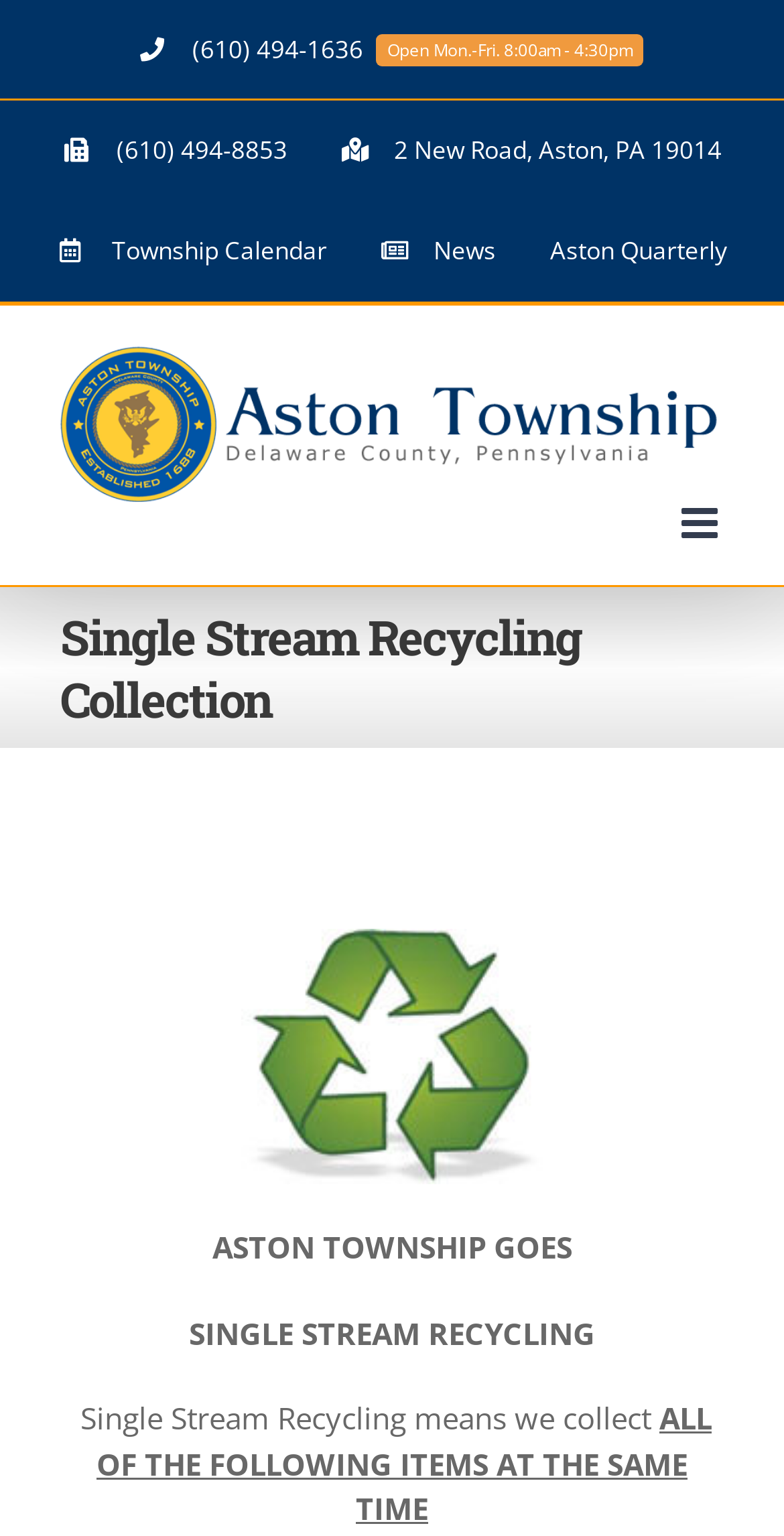Provide a thorough and detailed response to the question by examining the image: 
What is the address of Aston Township?

I found the address by looking at the navigation section, where I saw a link with the text '2 New Road, Aston, PA 19014', which suggests that this is the address of Aston Township.